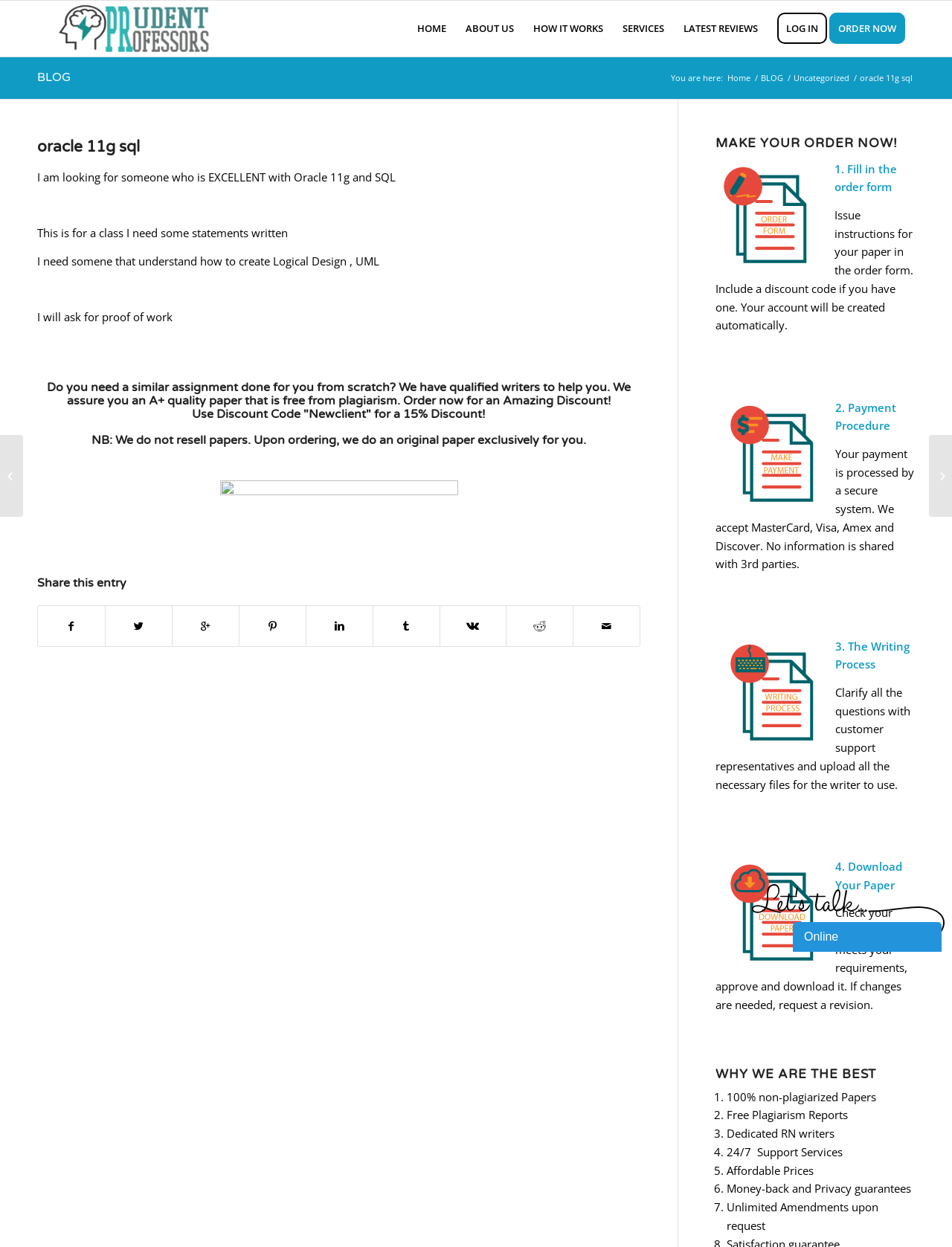Give a one-word or short-phrase answer to the following question: 
What is the discount code mentioned on the webpage?

Newclient